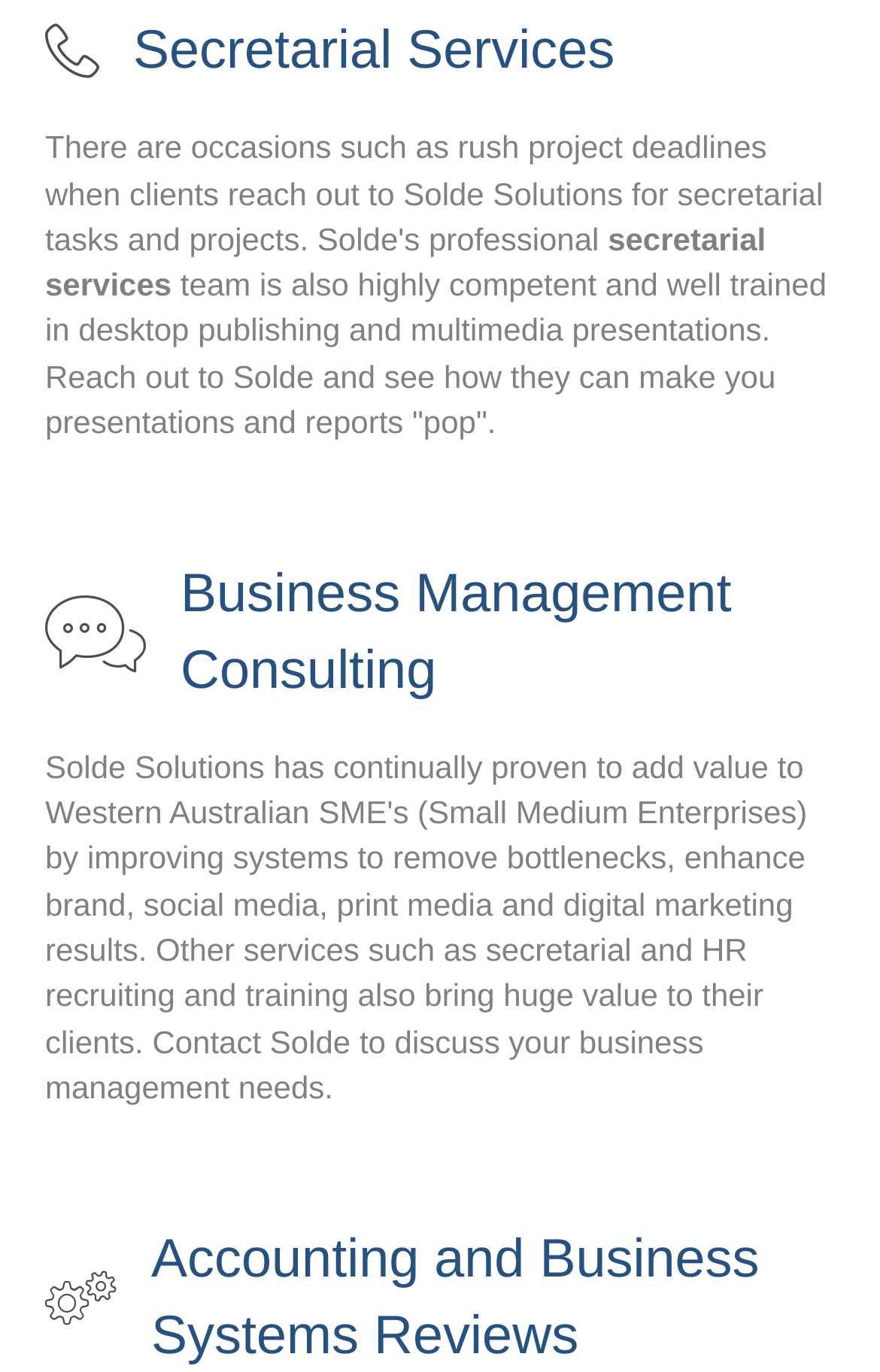From the element description Accounting and Business Systems Reviews, predict the bounding box coordinates of the UI element. The coordinates must be specified in the format (top-left x, top-left y, bottom-right x, bottom-right y) and should be within the 0 to 1 range.

[0.172, 0.896, 0.863, 0.996]